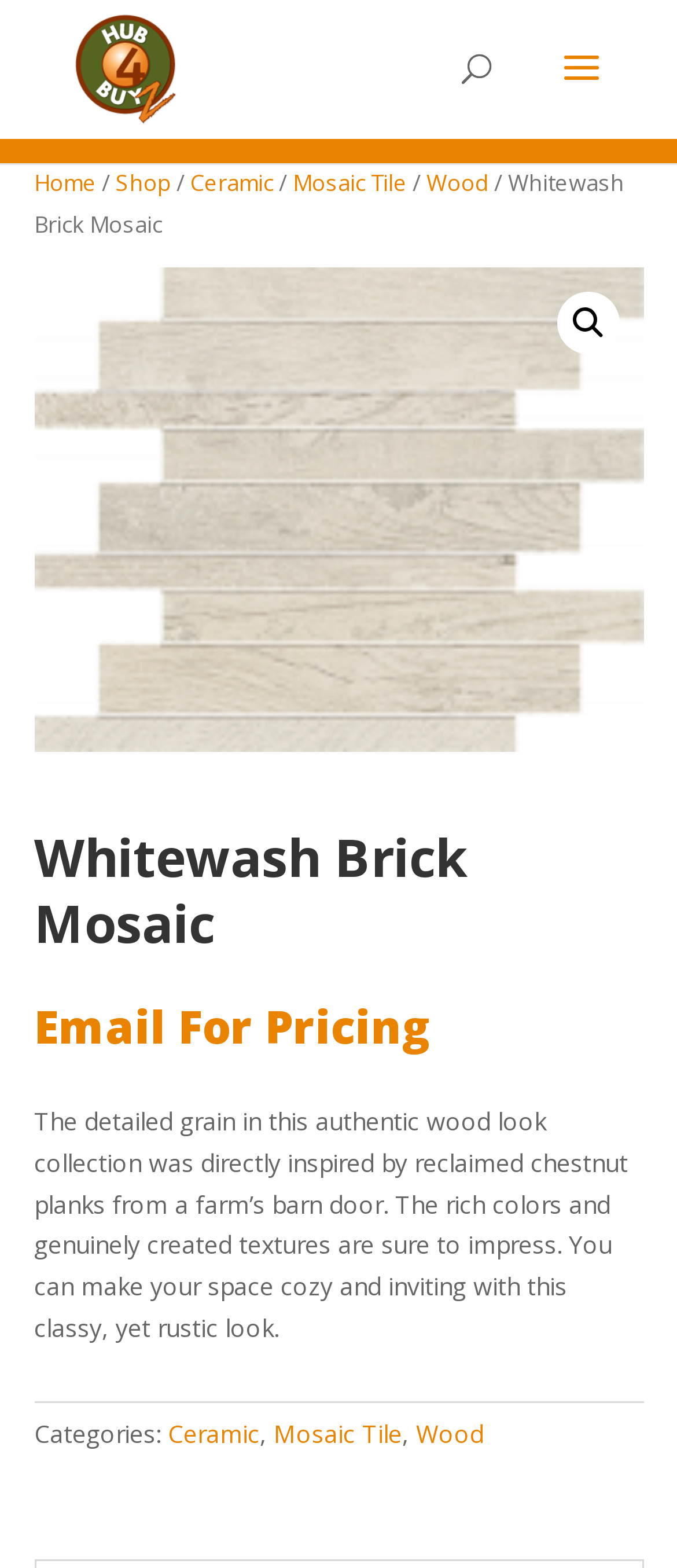Generate the text of the webpage's primary heading.

Whitewash Brick Mosaic